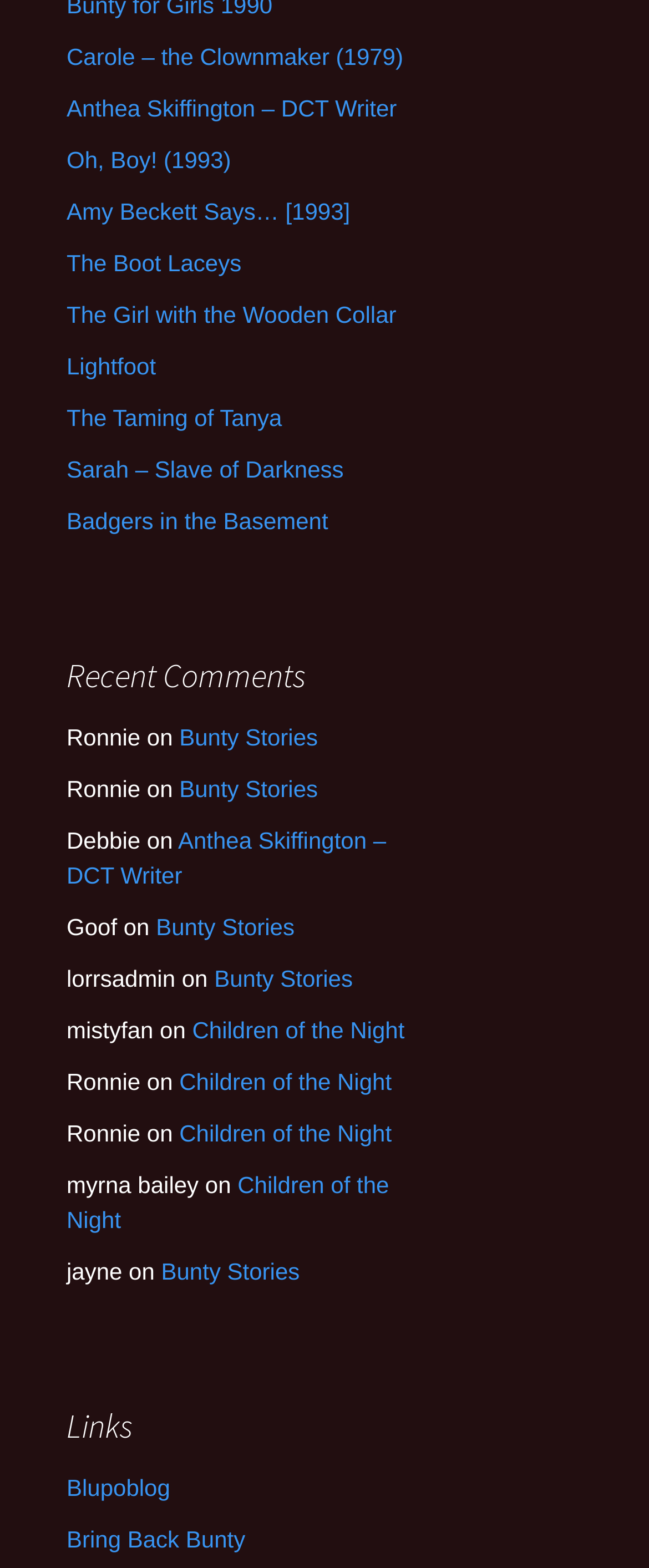Answer this question in one word or a short phrase: How many headings are there on the webpage?

2